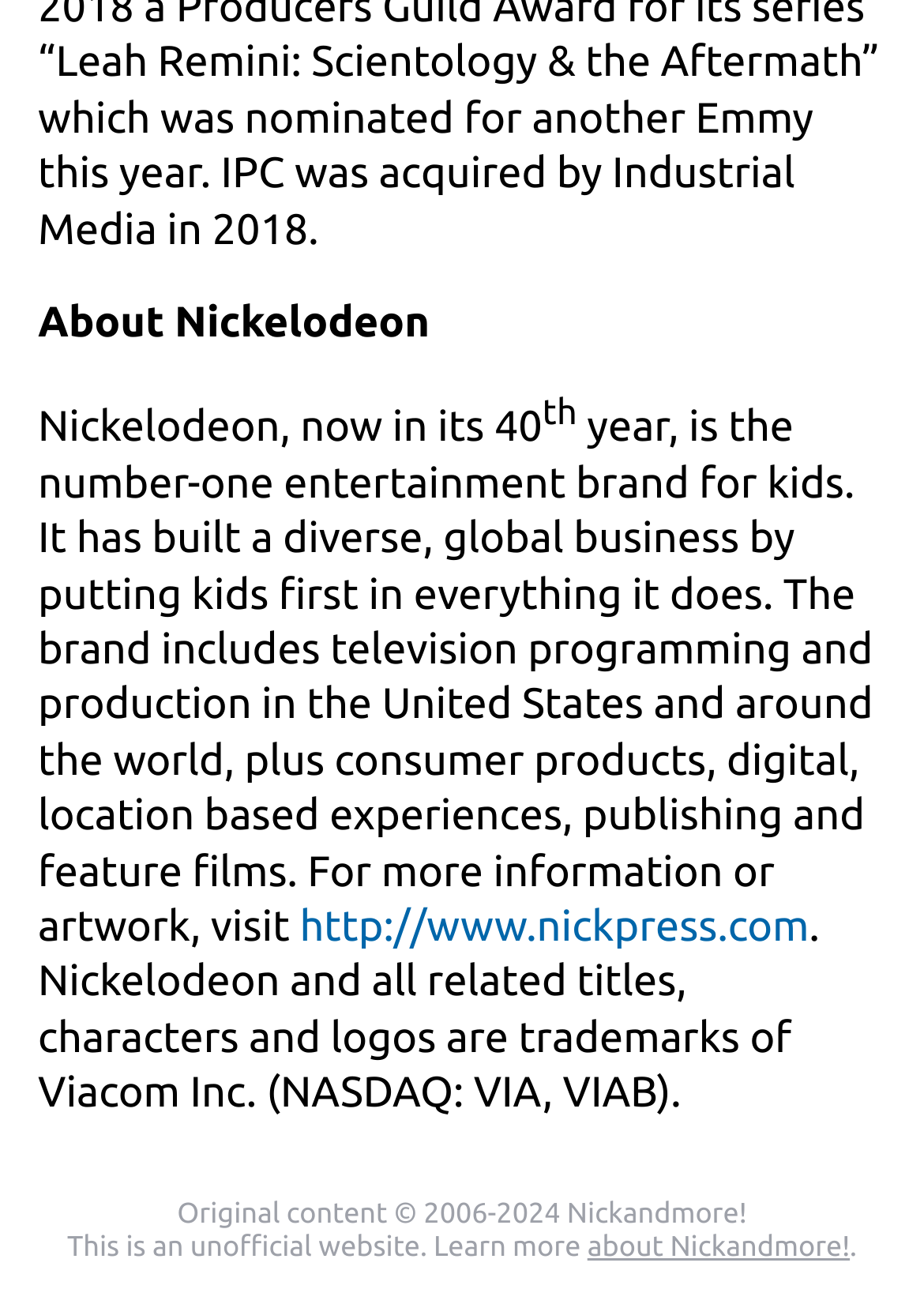Bounding box coordinates are given in the format (top-left x, top-left y, bottom-right x, bottom-right y). All values should be floating point numbers between 0 and 1. Provide the bounding box coordinate for the UI element described as: Februar 2022

None